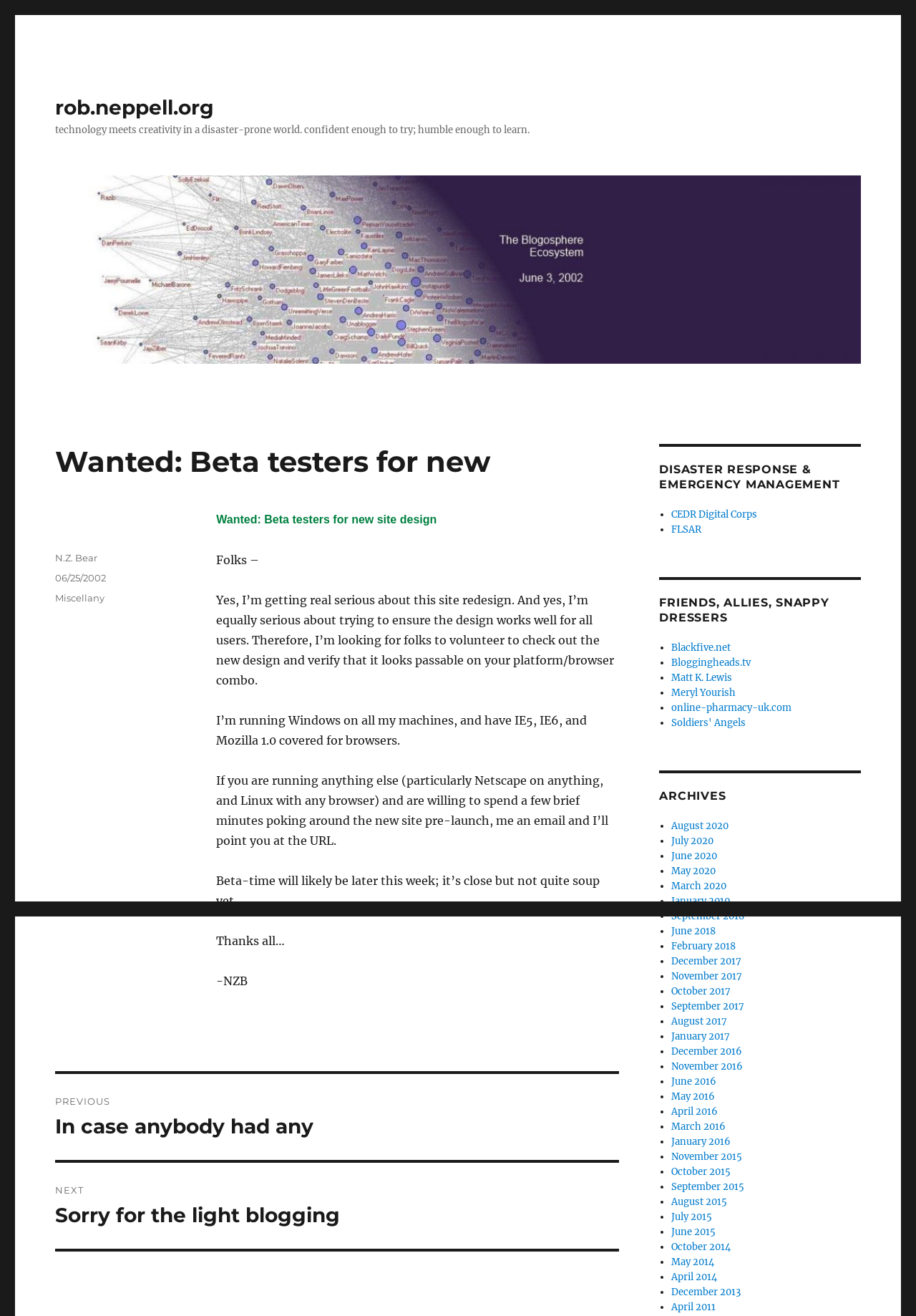What categories are listed on the webpage?
Please utilize the information in the image to give a detailed response to the question.

I found the categories by looking at the footer section of the webpage, where it says 'Categories' followed by a link to 'Miscellany'.